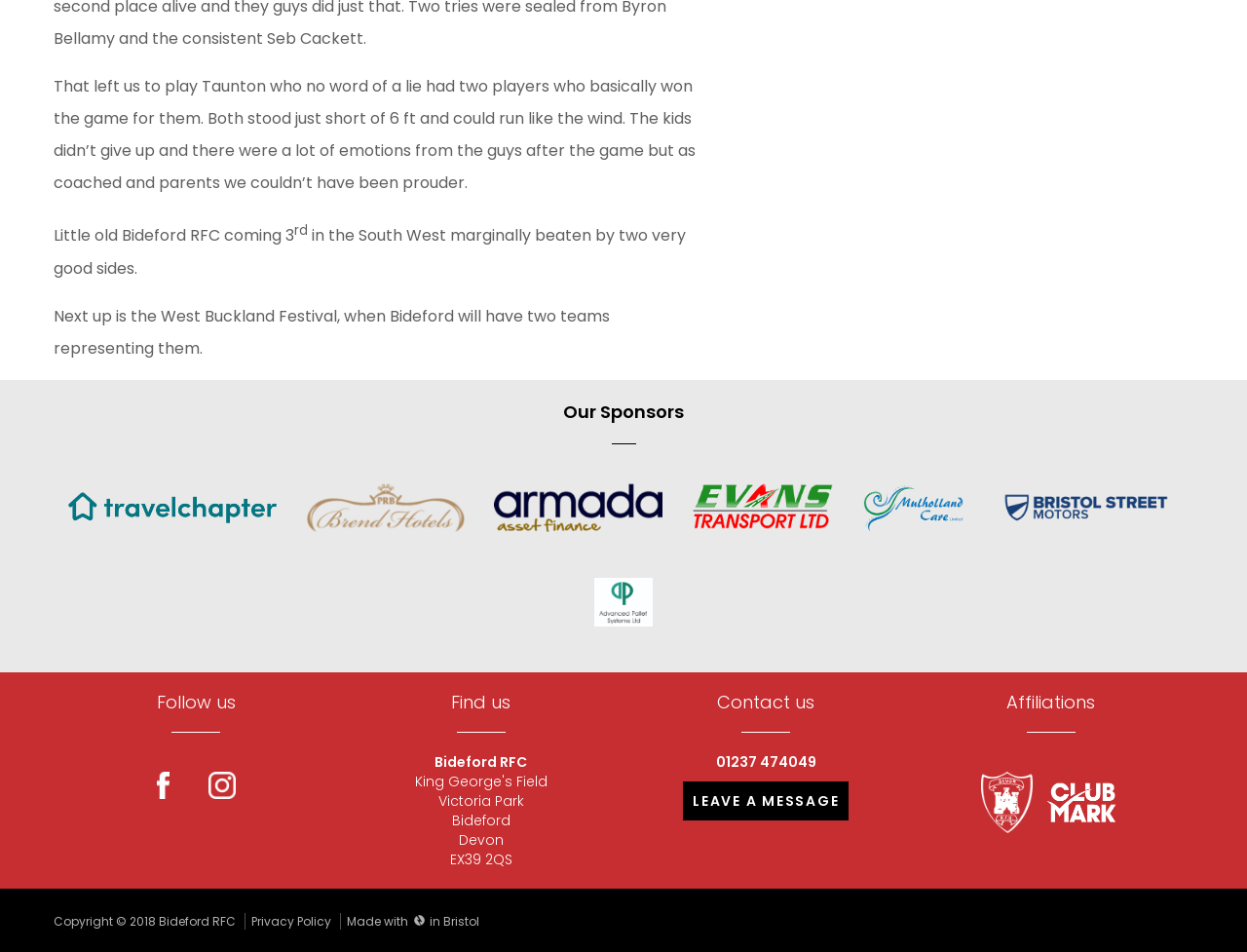Use a single word or phrase to respond to the question:
What is the phone number of the rugby club?

01237 474049